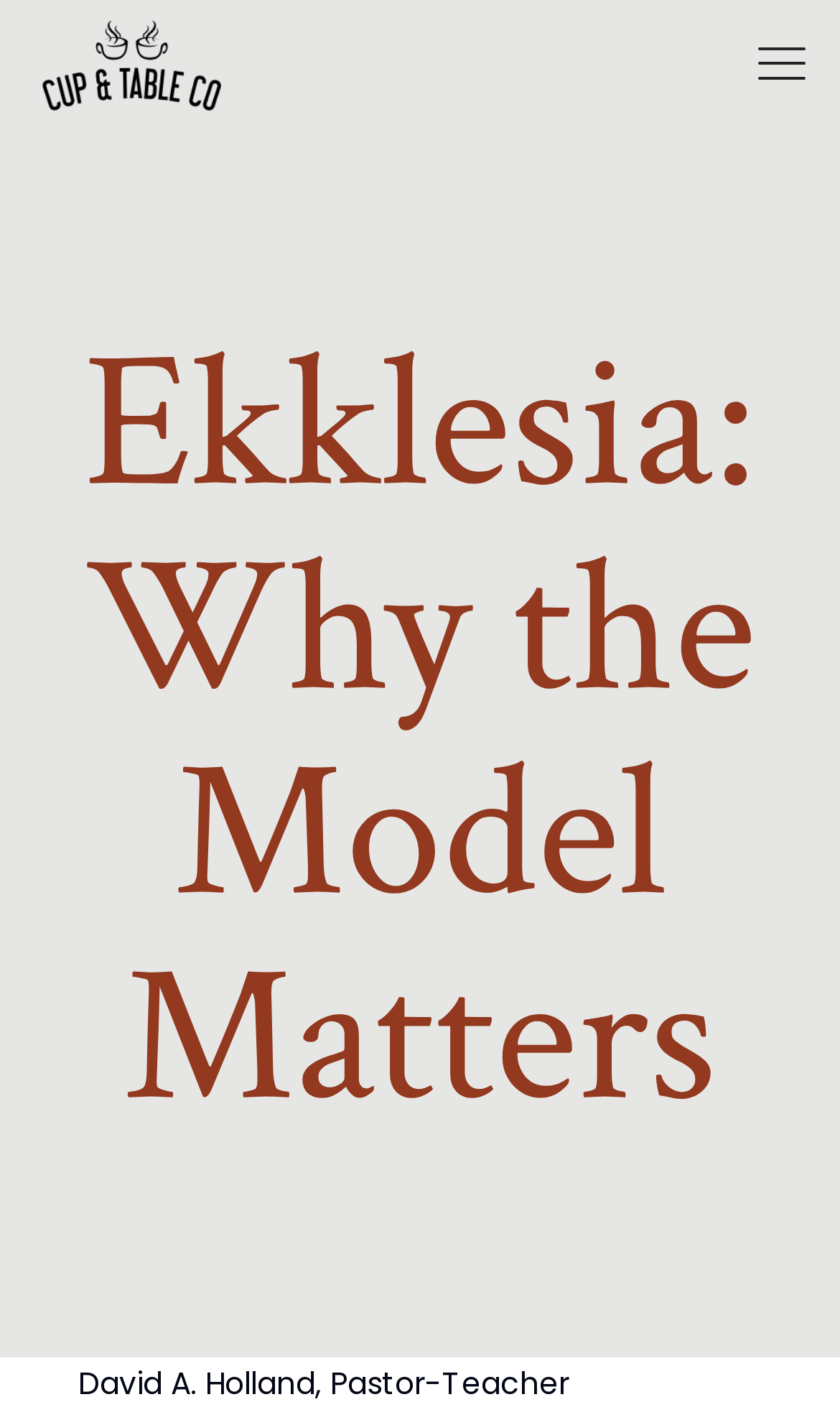Locate the bounding box coordinates of the UI element described by: "title="Cup and Table Co."". Provide the coordinates as four float numbers between 0 and 1, formatted as [left, top, right, bottom].

[0.038, 0.008, 0.273, 0.083]